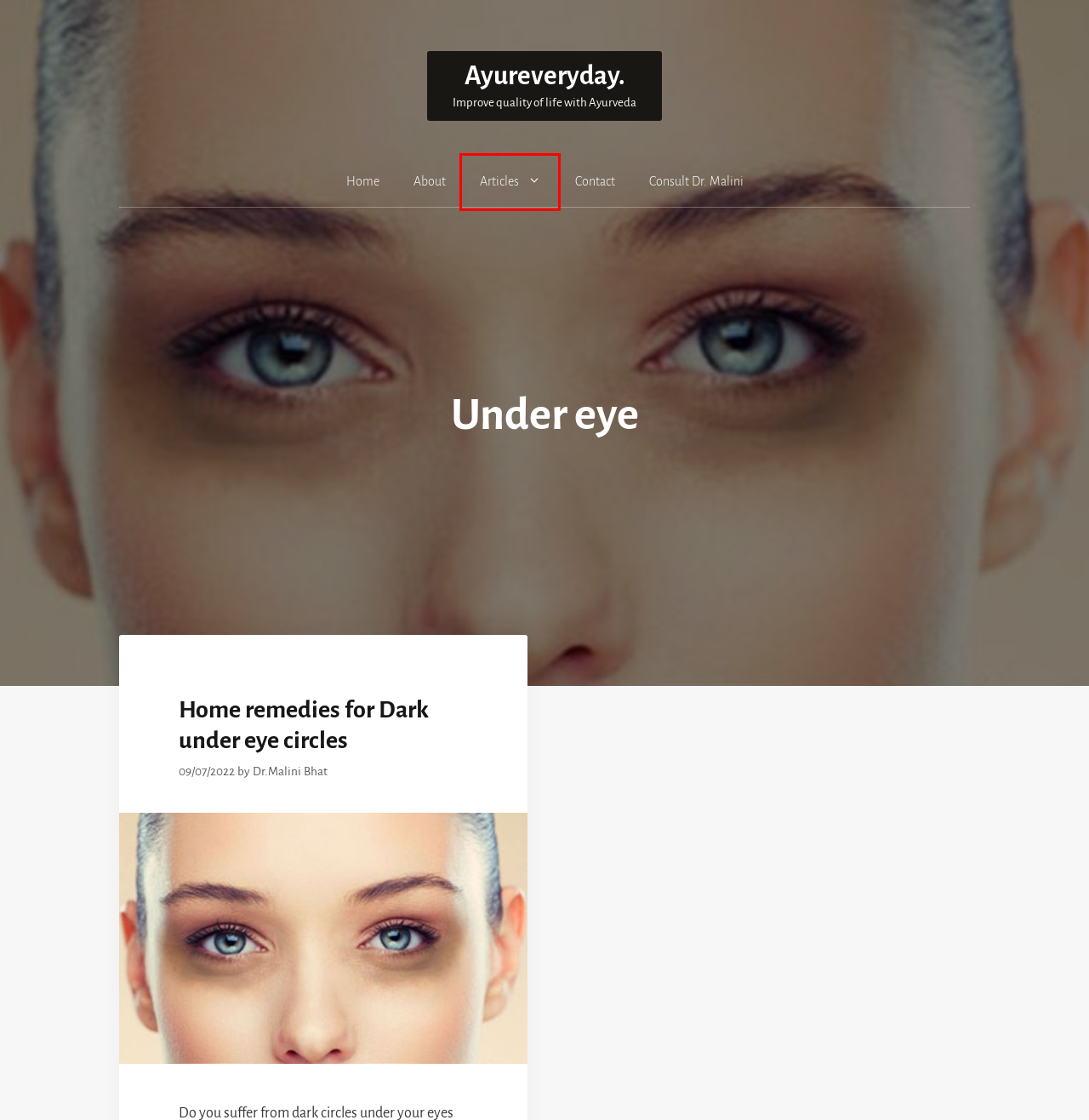Examine the screenshot of a webpage with a red bounding box around a UI element. Select the most accurate webpage description that corresponds to the new page after clicking the highlighted element. Here are the choices:
A. About — Ayureveryday.
B. Ayureveryday. — Improve quality of life with Ayurveda
C. Home remedies for Dark under eye circles — Ayureveryday.
D. Blog Page — Ayureveryday.
E. Health Benefits Archives — Ayureveryday.
F. Dr.Malini Bhat, Author at Ayureveryday.
G. Consult Dr. Malini — Ayureveryday.
H. Contact — Ayureveryday.

D